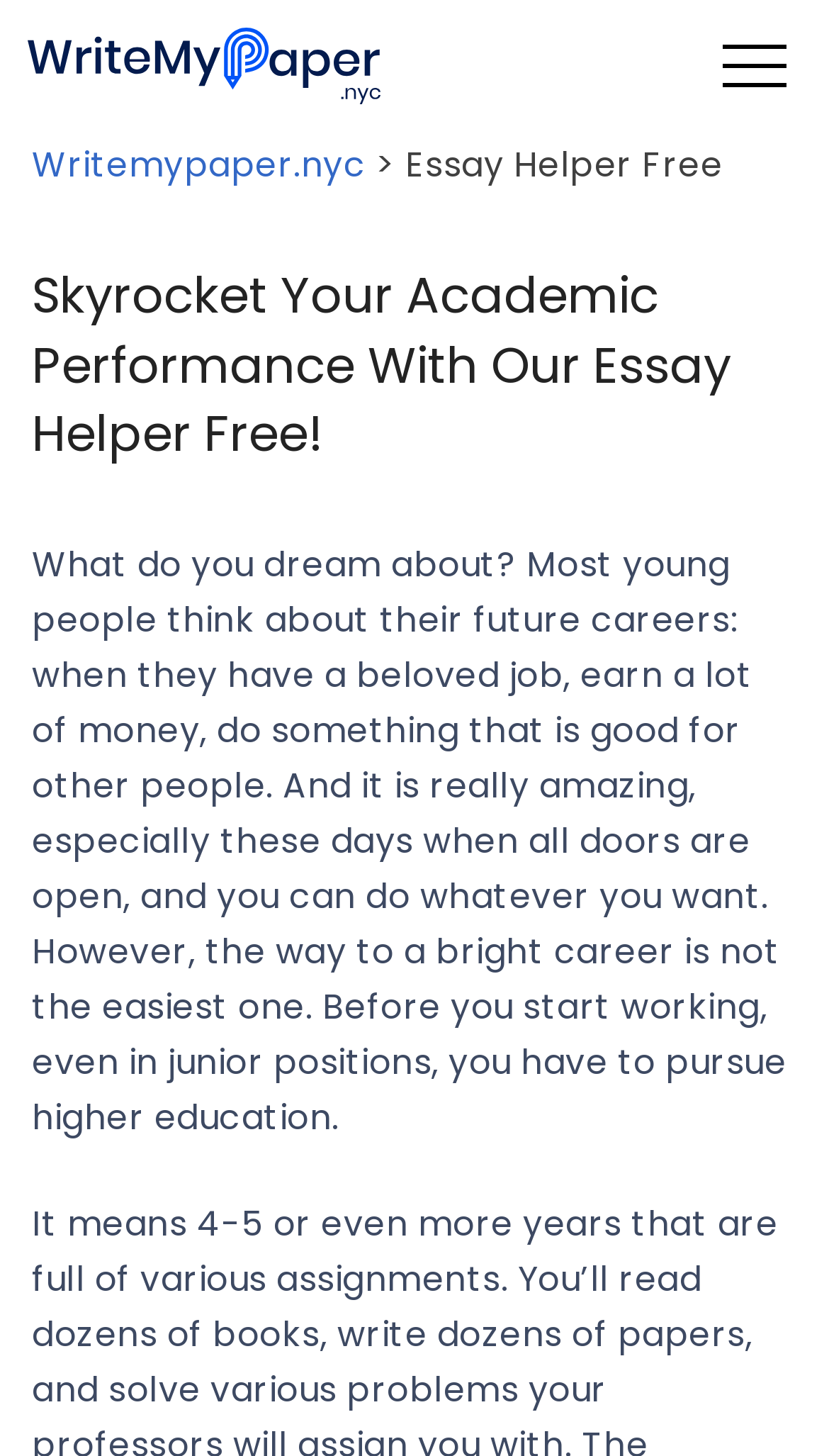Can you give a detailed response to the following question using the information from the image? What is the purpose of the essay helper?

The purpose of the essay helper can be inferred from the meta description, which mentions 'boost grades without hurdles'. This implies that the essay helper is intended to help students improve their academic performance.